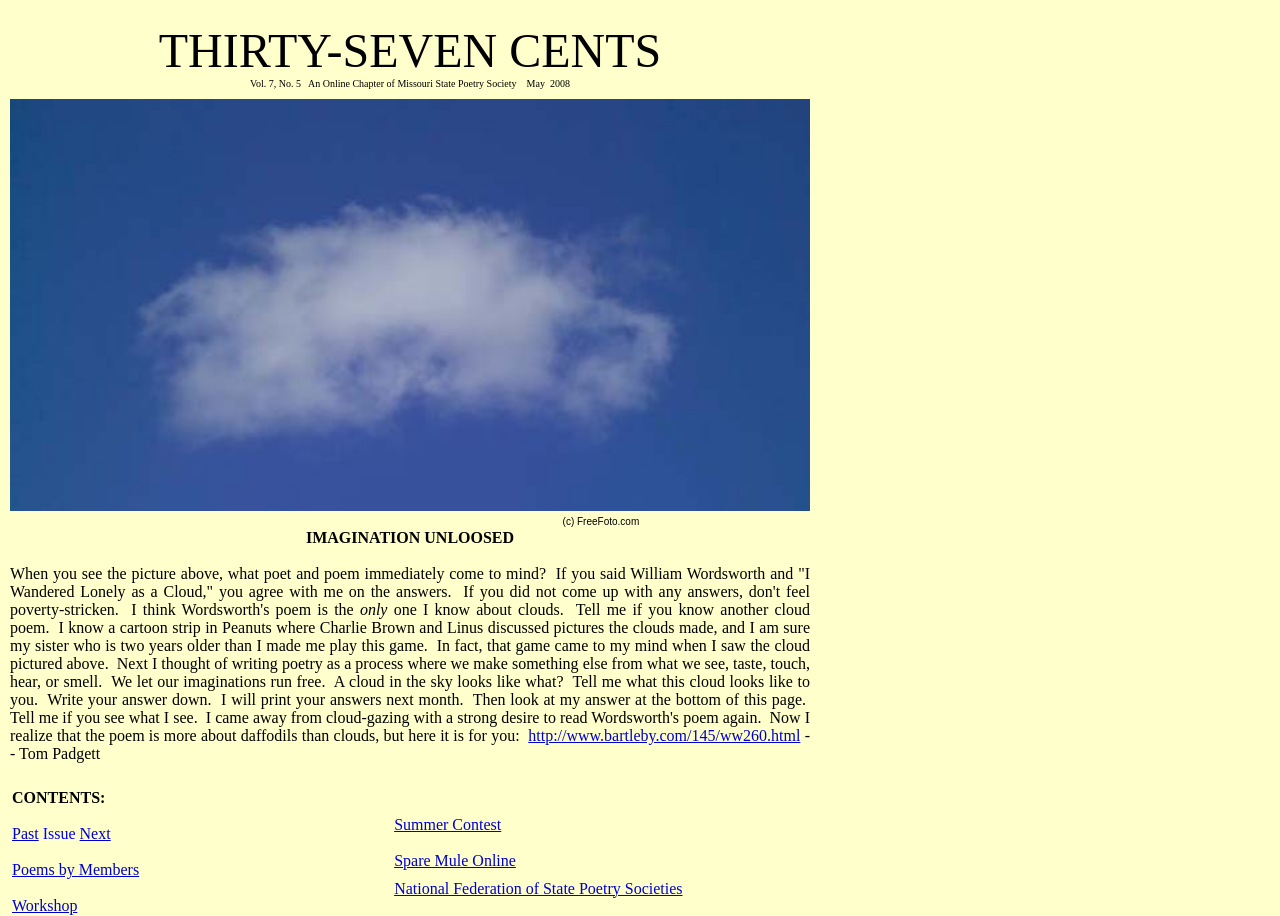Pinpoint the bounding box coordinates of the area that should be clicked to complete the following instruction: "Click the link to read William Wordsworth's poem". The coordinates must be given as four float numbers between 0 and 1, i.e., [left, top, right, bottom].

[0.413, 0.794, 0.625, 0.812]